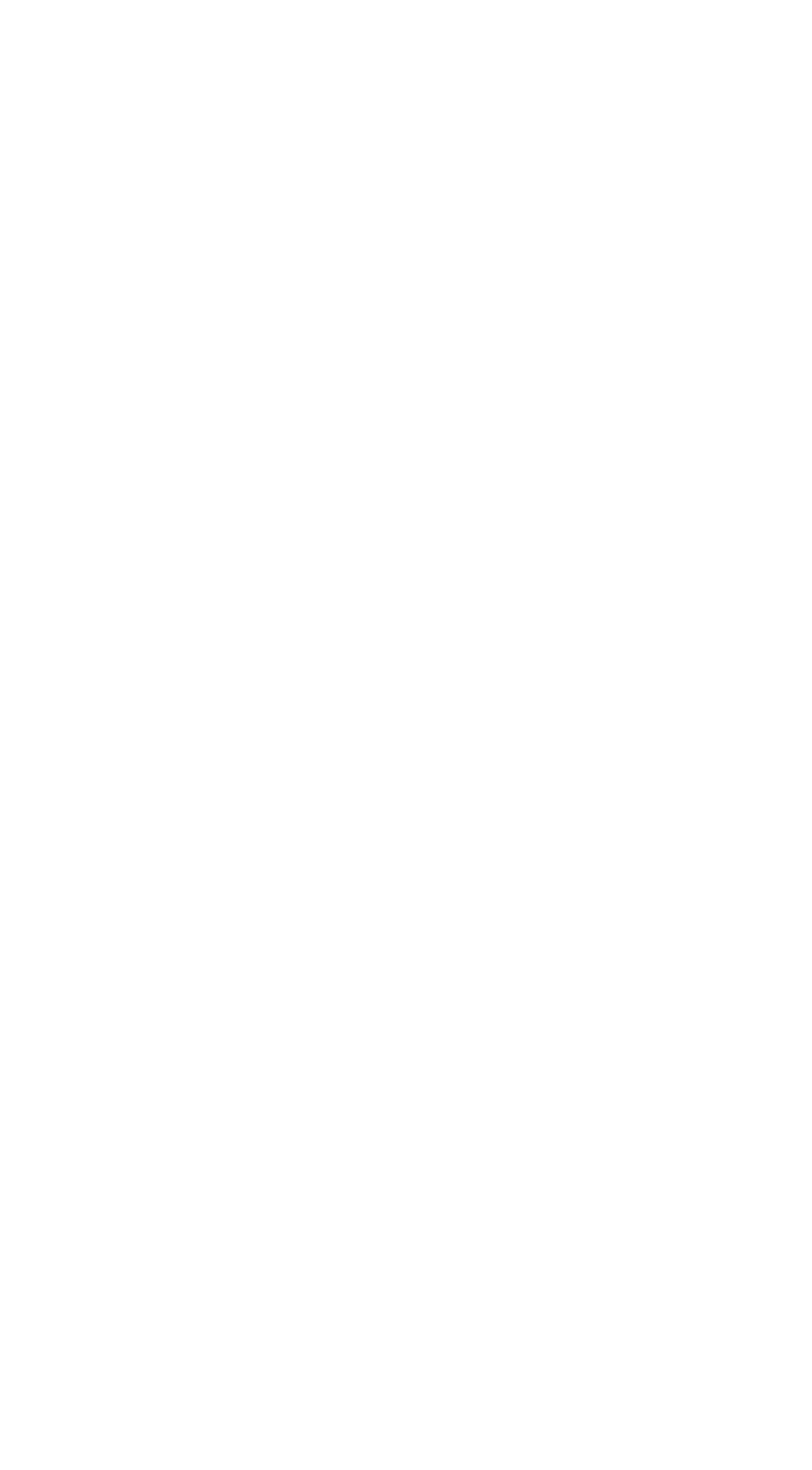What is the purpose of the 'Freedom of Information' link?
Based on the image, give a concise answer in the form of a single word or short phrase.

To provide information on freedom of information